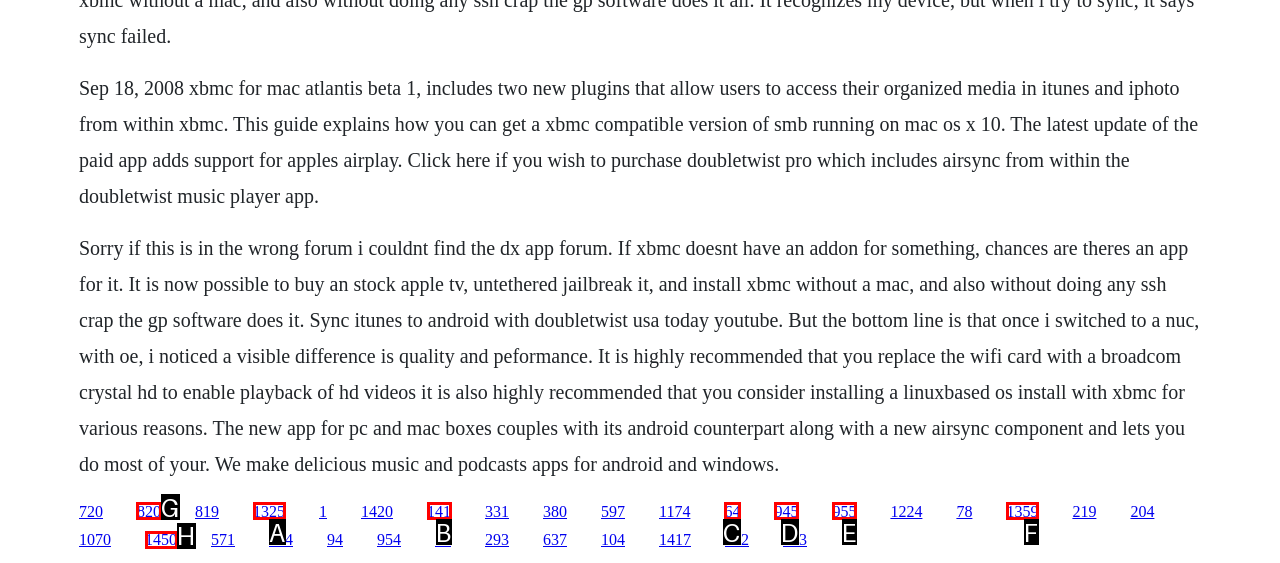Indicate which HTML element you need to click to complete the task: Click the '820' link. Provide the letter of the selected option directly.

G